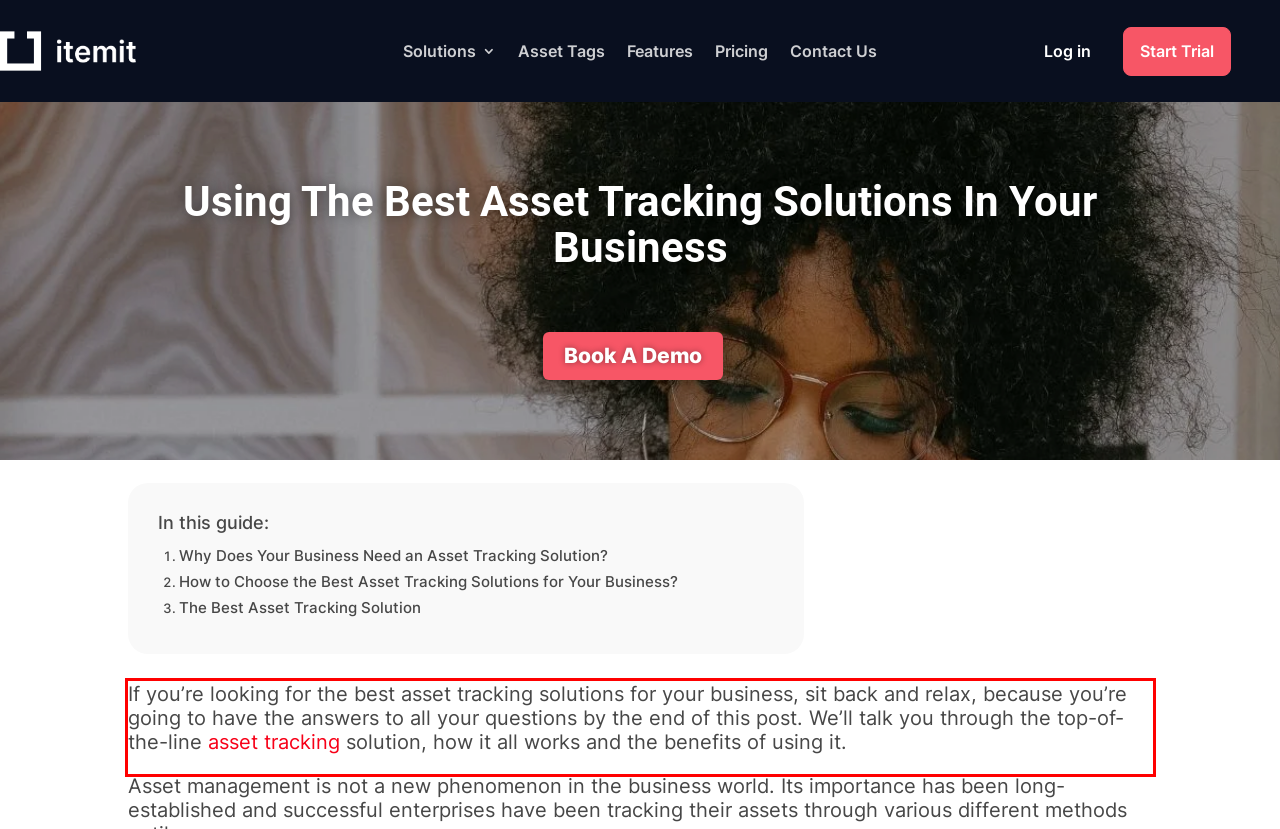With the provided screenshot of a webpage, locate the red bounding box and perform OCR to extract the text content inside it.

If you’re looking for the best asset tracking solutions for your business, sit back and relax, because you’re going to have the answers to all your questions by the end of this post. We’ll talk you through the top-of-the-line asset tracking solution, how it all works and the benefits of using it.